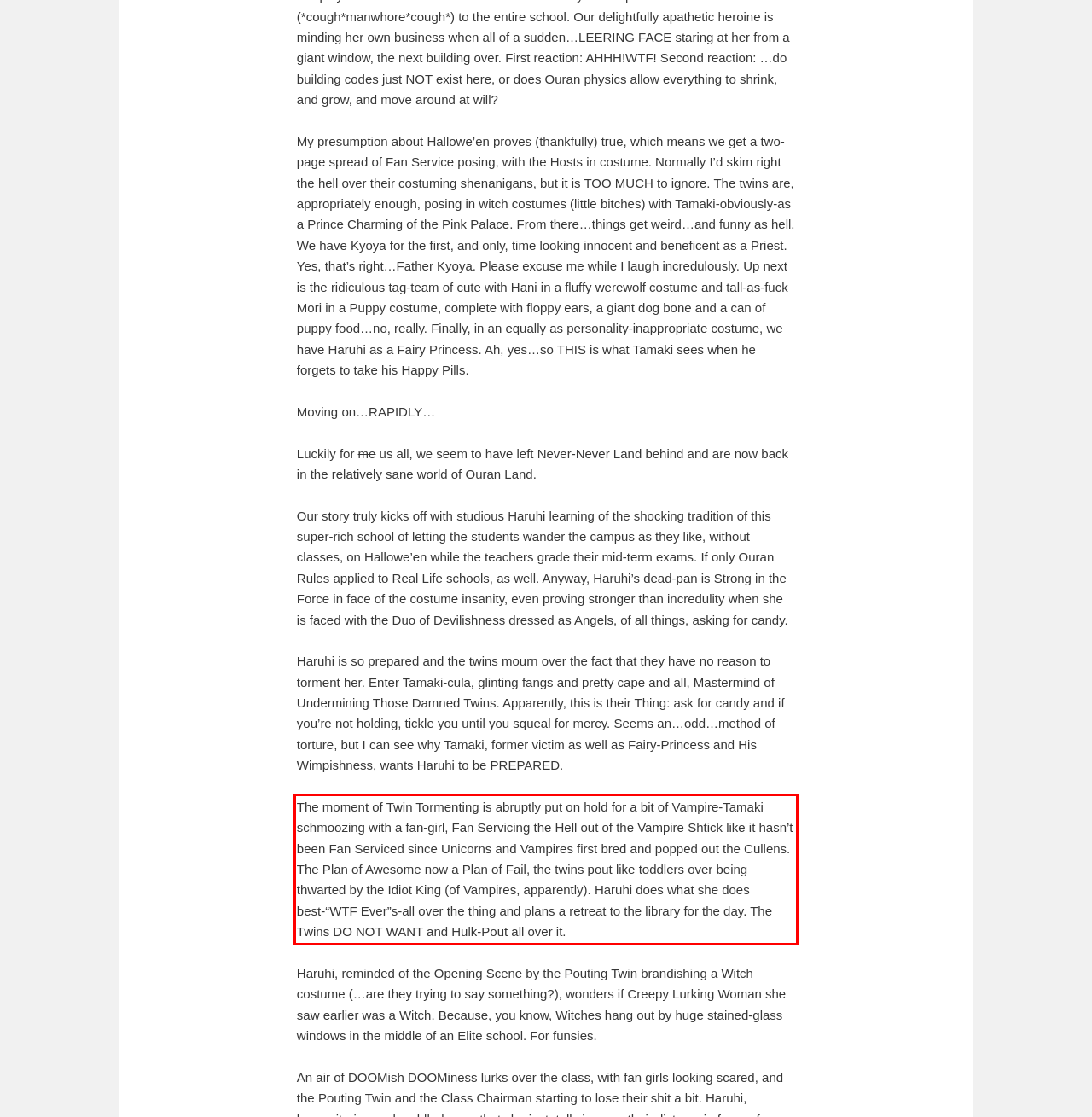Please recognize and transcribe the text located inside the red bounding box in the webpage image.

The moment of Twin Tormenting is abruptly put on hold for a bit of Vampire-Tamaki schmoozing with a fan-girl, Fan Servicing the Hell out of the Vampire Shtick like it hasn’t been Fan Serviced since Unicorns and Vampires first bred and popped out the Cullens. The Plan of Awesome now a Plan of Fail, the twins pout like toddlers over being thwarted by the Idiot King (of Vampires, apparently). Haruhi does what she does best-“WTF Ever”s-all over the thing and plans a retreat to the library for the day. The Twins DO NOT WANT and Hulk-Pout all over it.